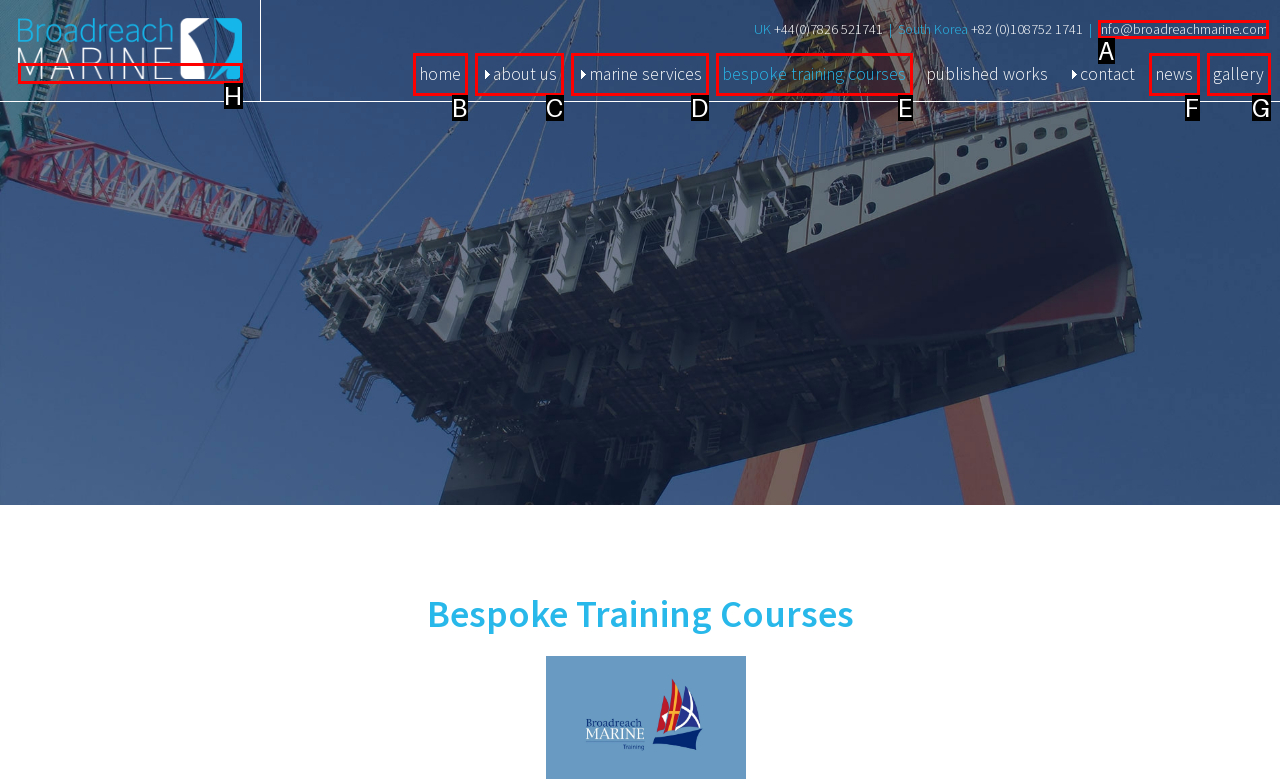Which HTML element should be clicked to complete the task: contact via email? Answer with the letter of the corresponding option.

A